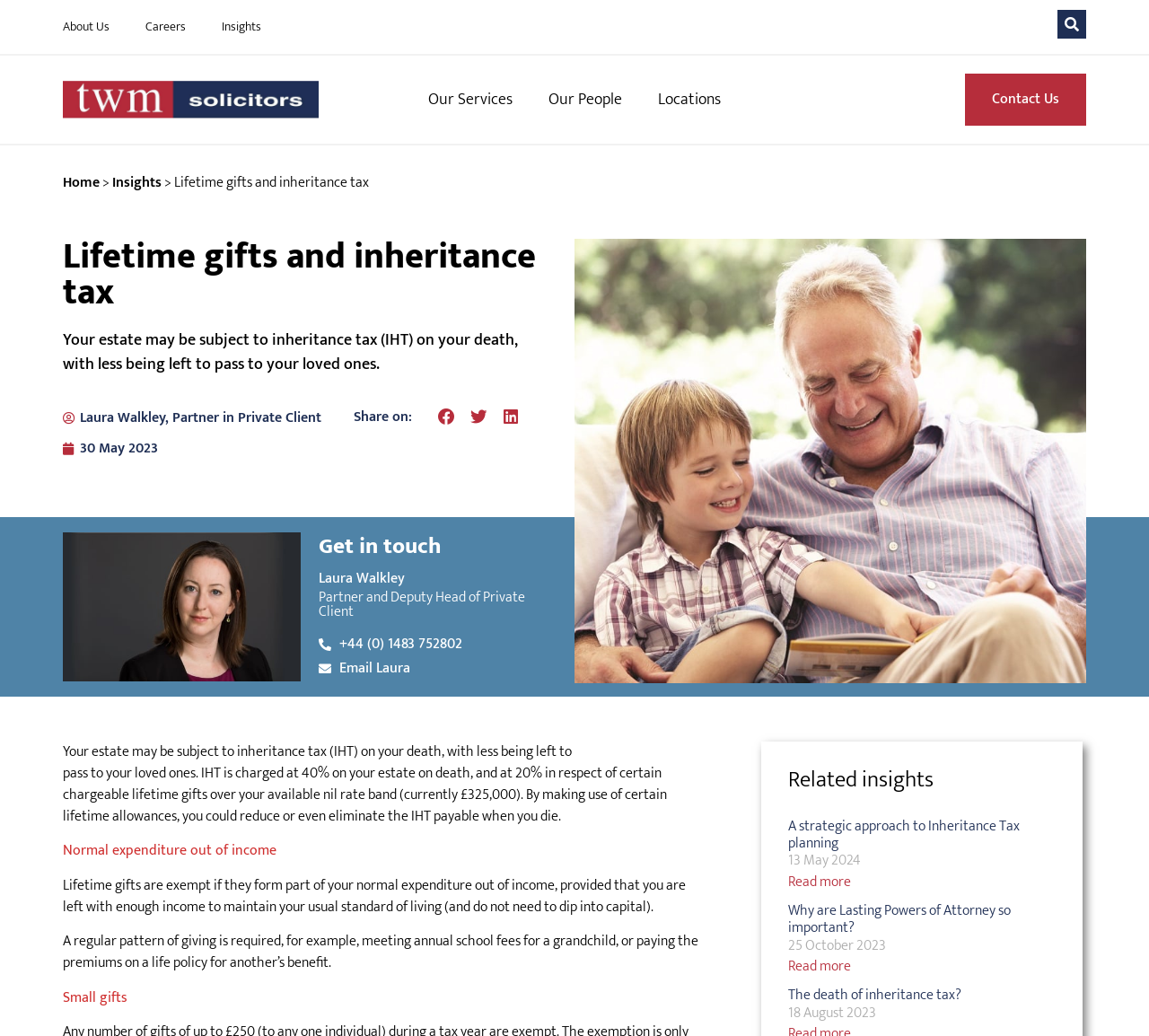Using the description: "The death of inheritance tax?", identify the bounding box of the corresponding UI element in the screenshot.

[0.686, 0.949, 0.837, 0.973]